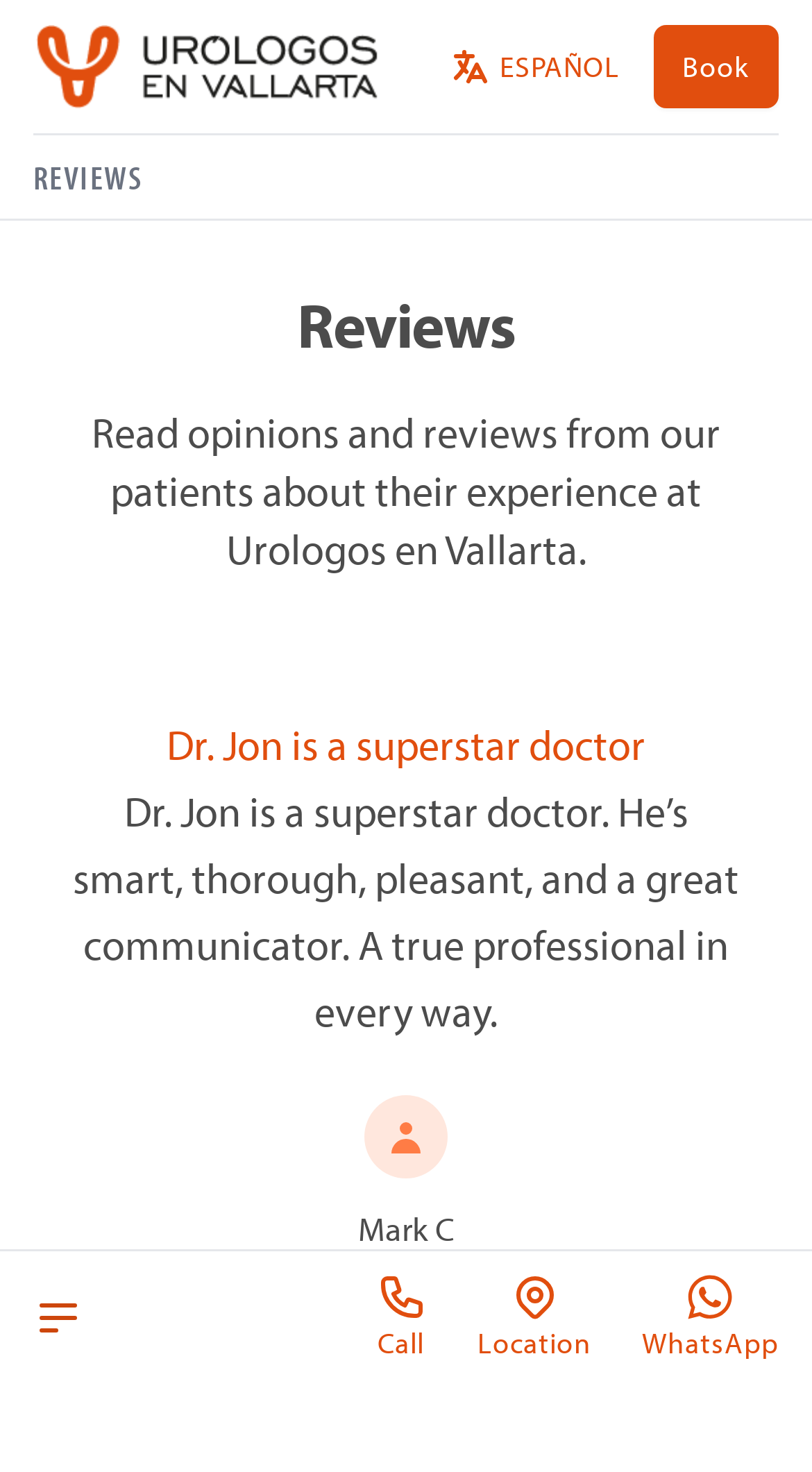Describe every aspect of the webpage in a detailed manner.

This webpage is about reviews of Urologos en Vallarta, a medical service provider. At the top, there is a logo of Urologos en Vallarta, followed by a navigation menu with links to switch language, book an appointment, and access other features. Below the navigation menu, there is a heading "REVIEWS" and a subheading that explains the purpose of the page, which is to read opinions and reviews from patients about their experience at Urologos en Vallarta.

The main content of the page is a review article, which takes up most of the page. The article features a blockquote with a review from a patient, Mark C, who praises Dr. Jon as a superstar doctor. The review is accompanied by a rating and a date, February 15, 2023. 

At the bottom of the page, there are three links to contact the service provider: Call, Location, and WhatsApp. Each link has an associated icon. There is also a button to open a menu, which is located at the bottom left corner of the page.